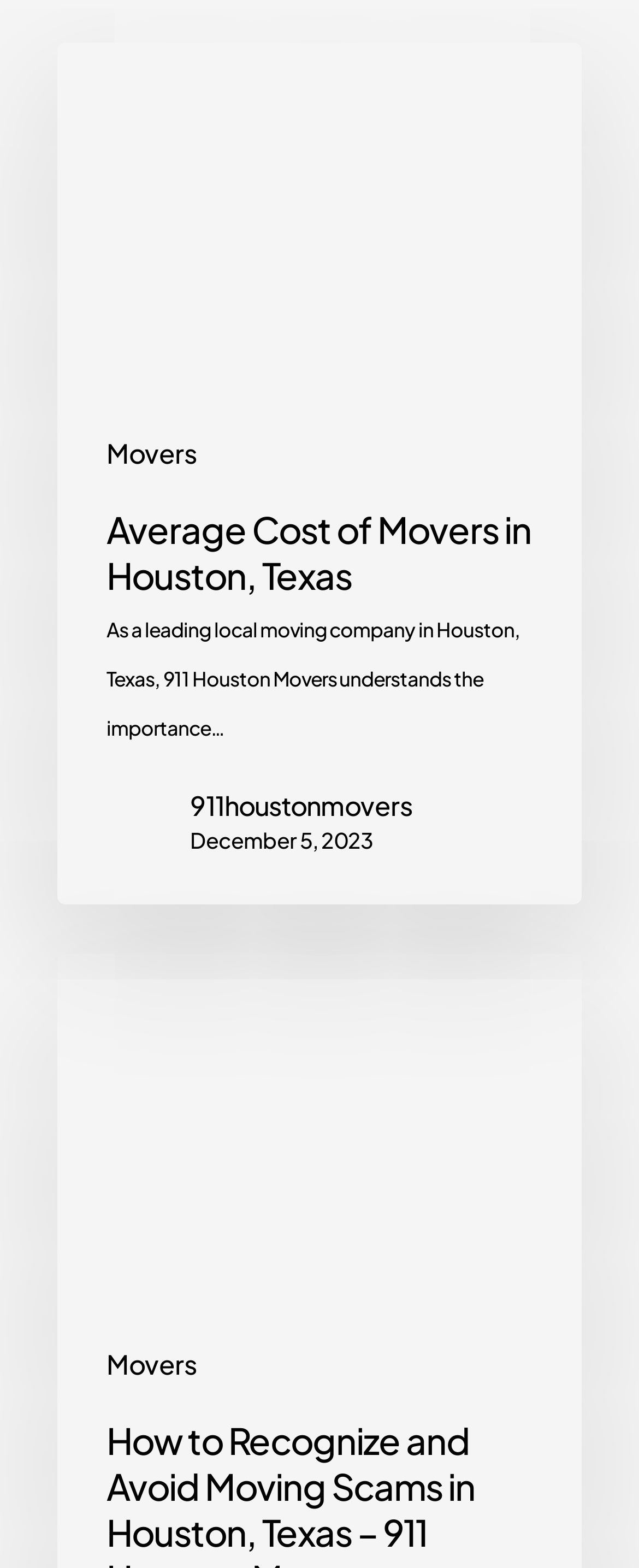Bounding box coordinates are specified in the format (top-left x, top-left y, bottom-right x, bottom-right y). All values are floating point numbers bounded between 0 and 1. Please provide the bounding box coordinate of the region this sentence describes: parent_node: Movers

[0.09, 0.608, 0.91, 0.832]